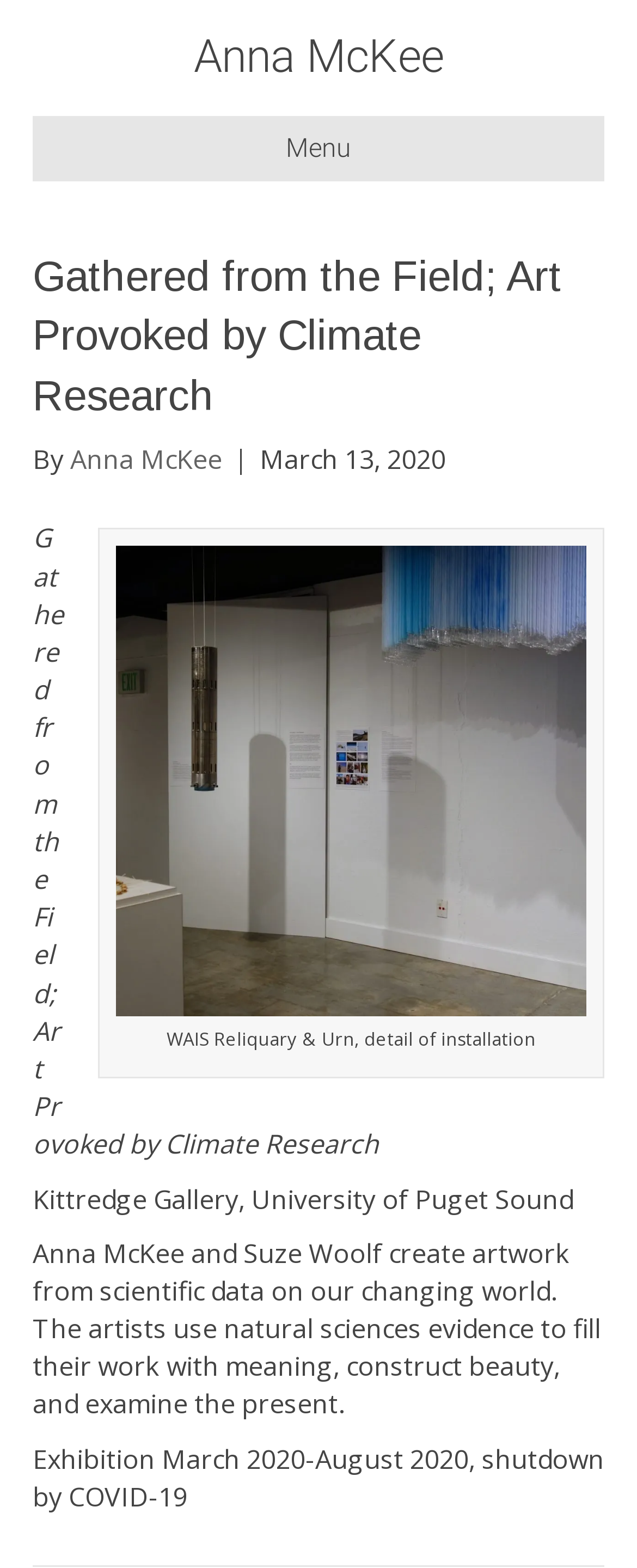Who are the artists featured in the exhibition?
Based on the screenshot, provide a one-word or short-phrase response.

Anna McKee and Suze Woolf